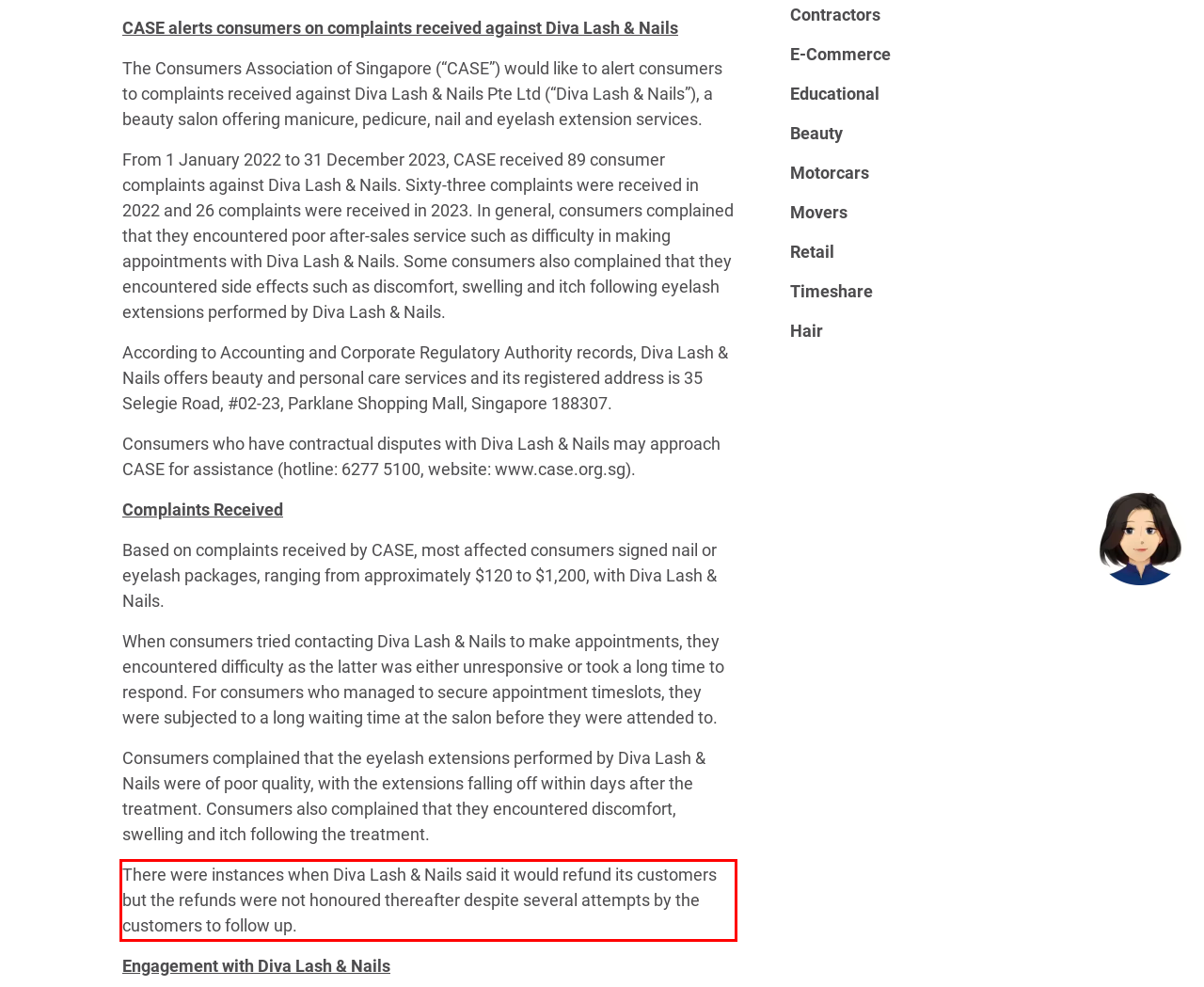From the screenshot of the webpage, locate the red bounding box and extract the text contained within that area.

There were instances when Diva Lash & Nails said it would refund its customers but the refunds were not honoured thereafter despite several attempts by the customers to follow up.